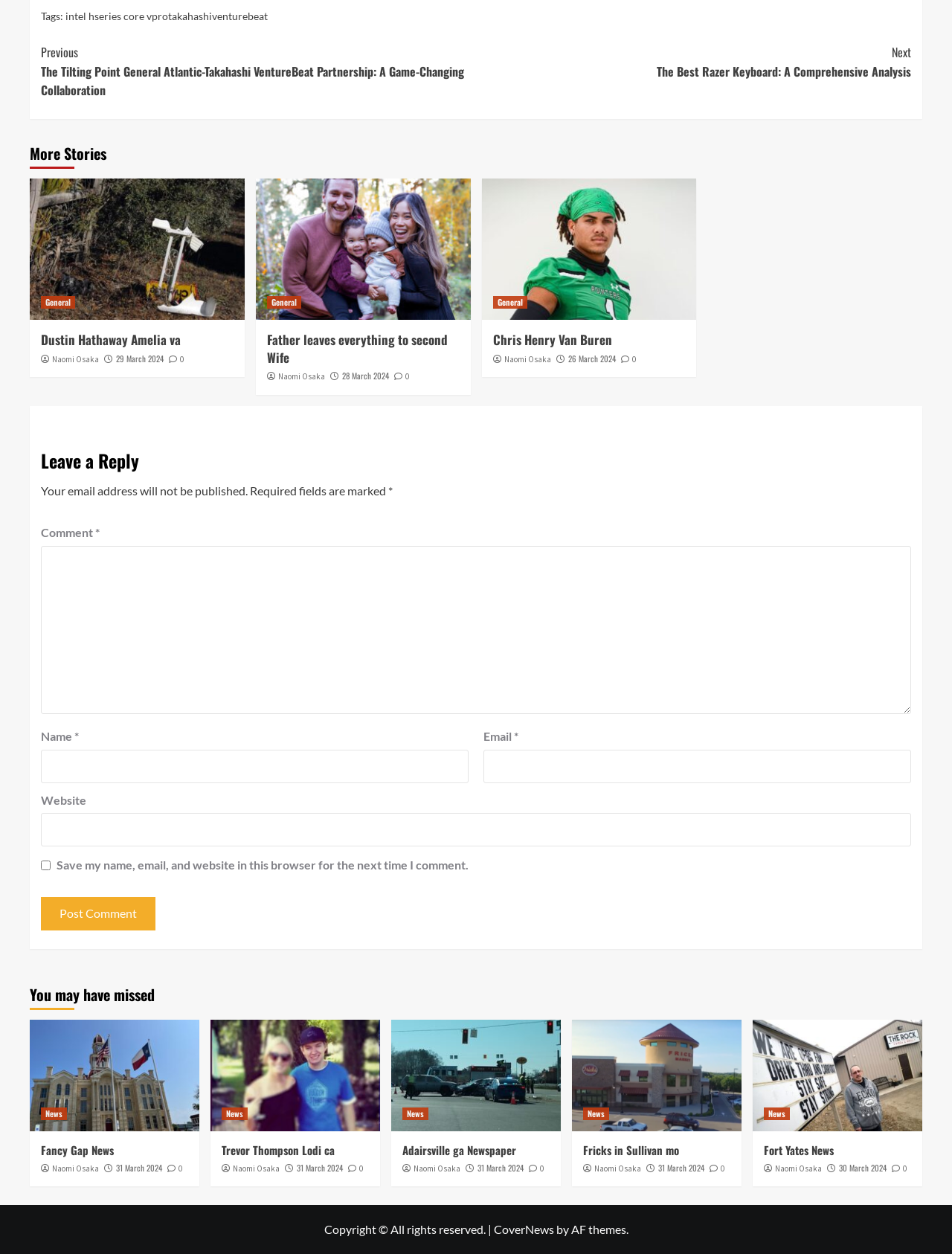Based on what you see in the screenshot, provide a thorough answer to this question: What is the category of the first article?

The first article has a figure element with a link to 'General' category, which indicates that the article belongs to the General category.